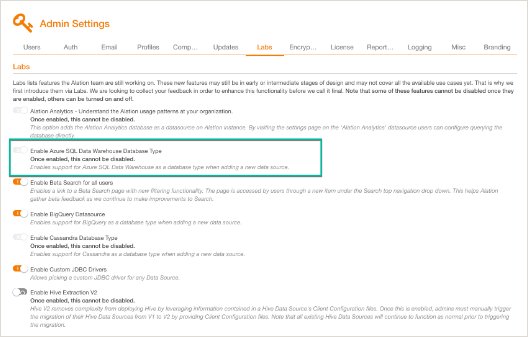What type of database is supported by the highlighted feature?
Please use the image to deliver a detailed and complete answer.

The highlighted feature, 'Enable Azure SQL Data Warehouse Database Type', allows users to integrate Azure SQL Data Warehouse as a database type when adding a new data source, providing enhanced support for Azure SQL Data Warehouse within the Alation system.